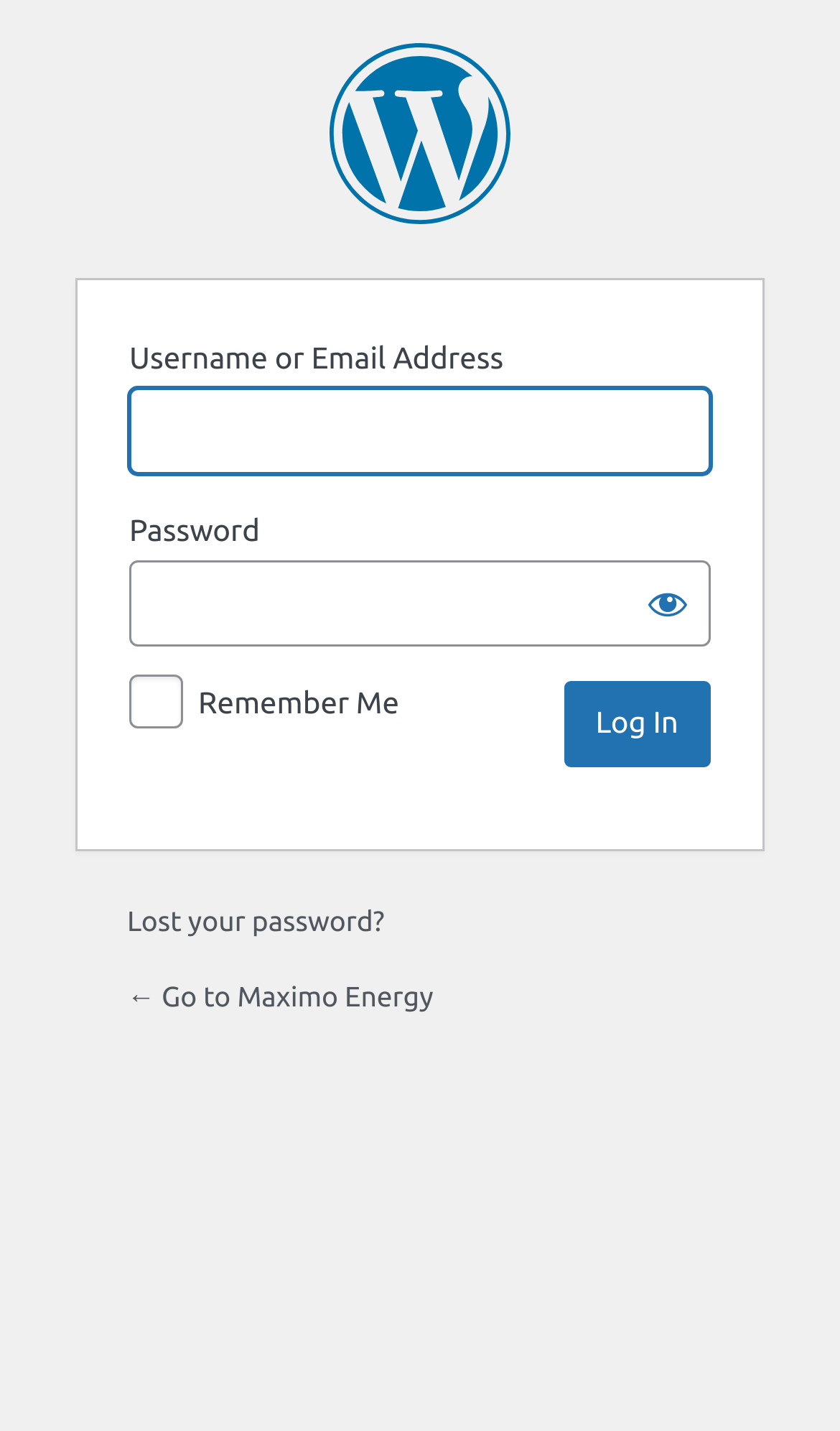What is the purpose of this webpage?
Carefully analyze the image and provide a thorough answer to the question.

Based on the webpage structure and elements, it appears that the primary function of this webpage is to allow users to log in to their accounts. The presence of username and password fields, a 'Log In' button, and a 'Remember Me' checkbox suggests that the webpage is designed for user authentication.